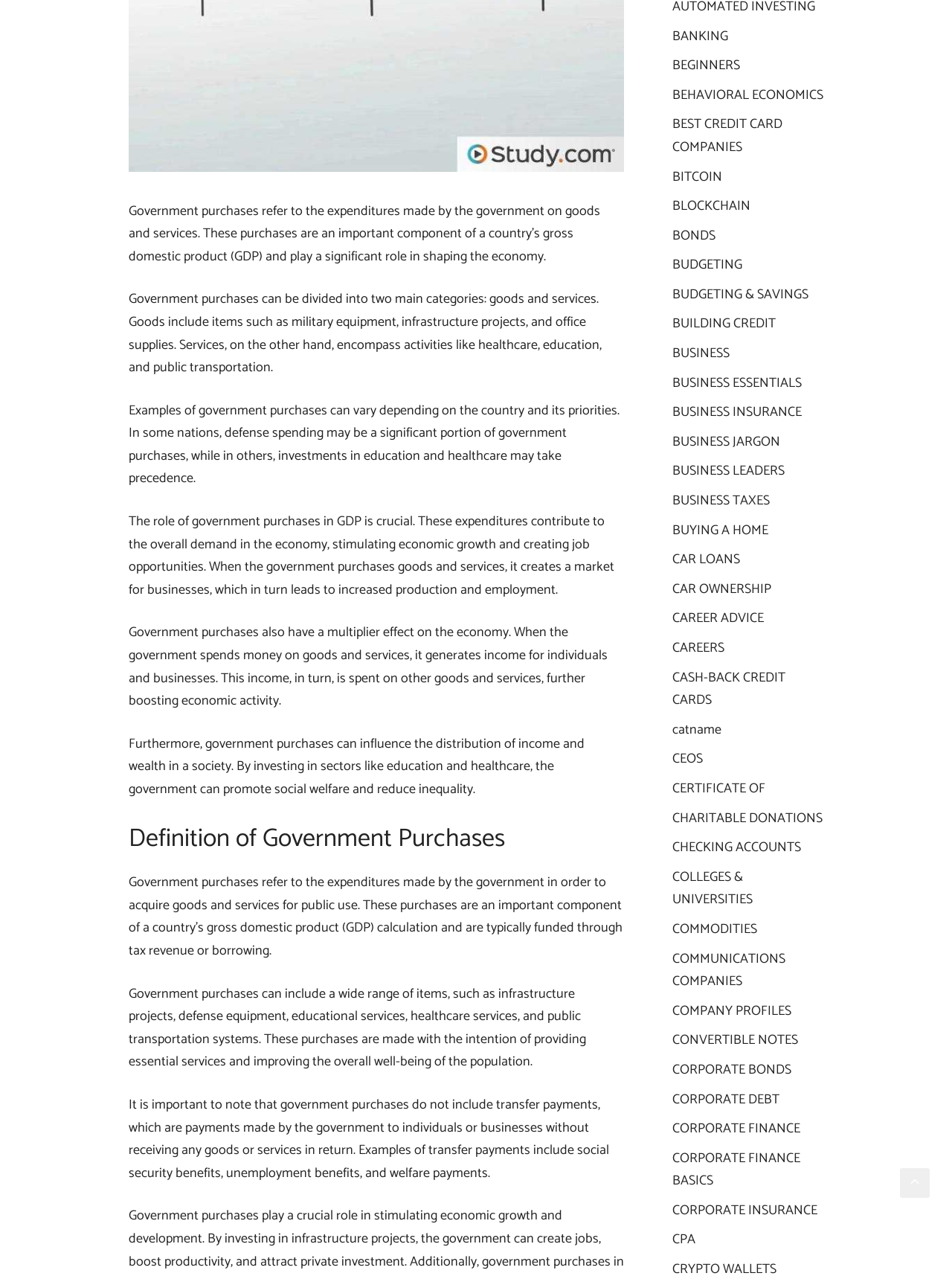Using the provided element description, identify the bounding box coordinates as (top-left x, top-left y, bottom-right x, bottom-right y). Ensure all values are between 0 and 1. Description: BEST CREDIT CARD COMPANIES

[0.706, 0.089, 0.822, 0.124]